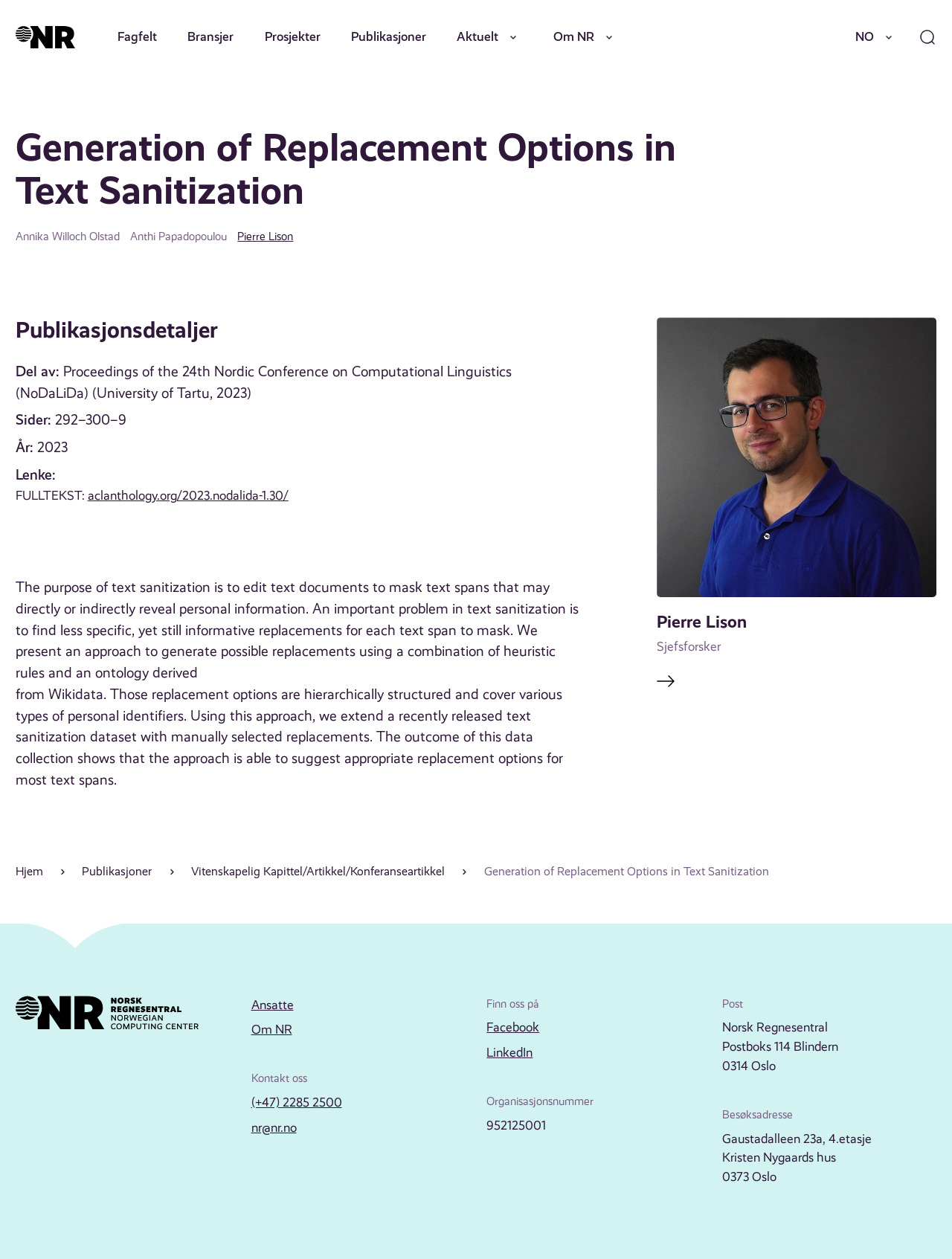Can you specify the bounding box coordinates of the area that needs to be clicked to fulfill the following instruction: "View the full text of the publication"?

[0.092, 0.387, 0.303, 0.4]